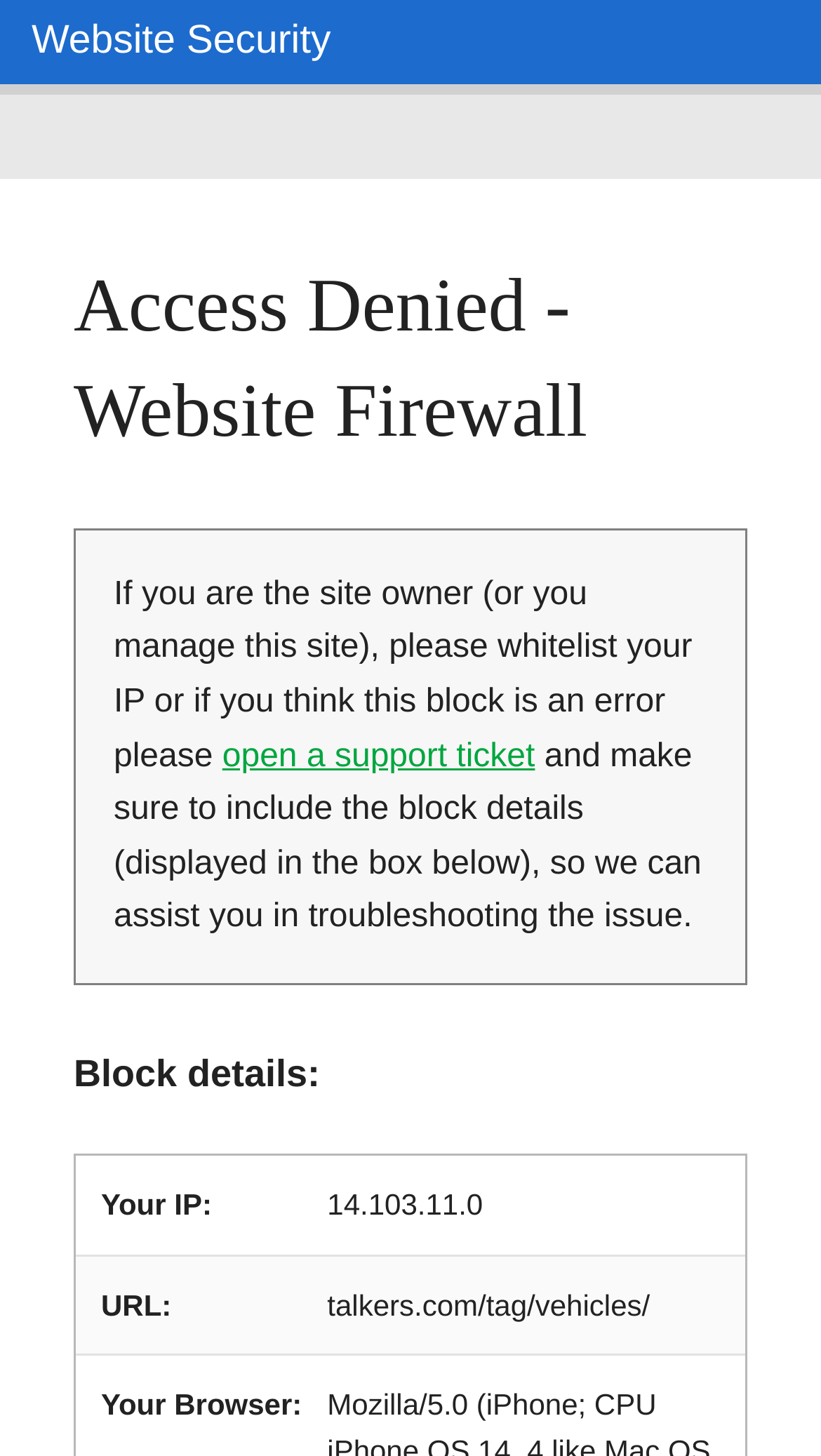Please find and generate the text of the main heading on the webpage.

Access Denied - Website Firewall